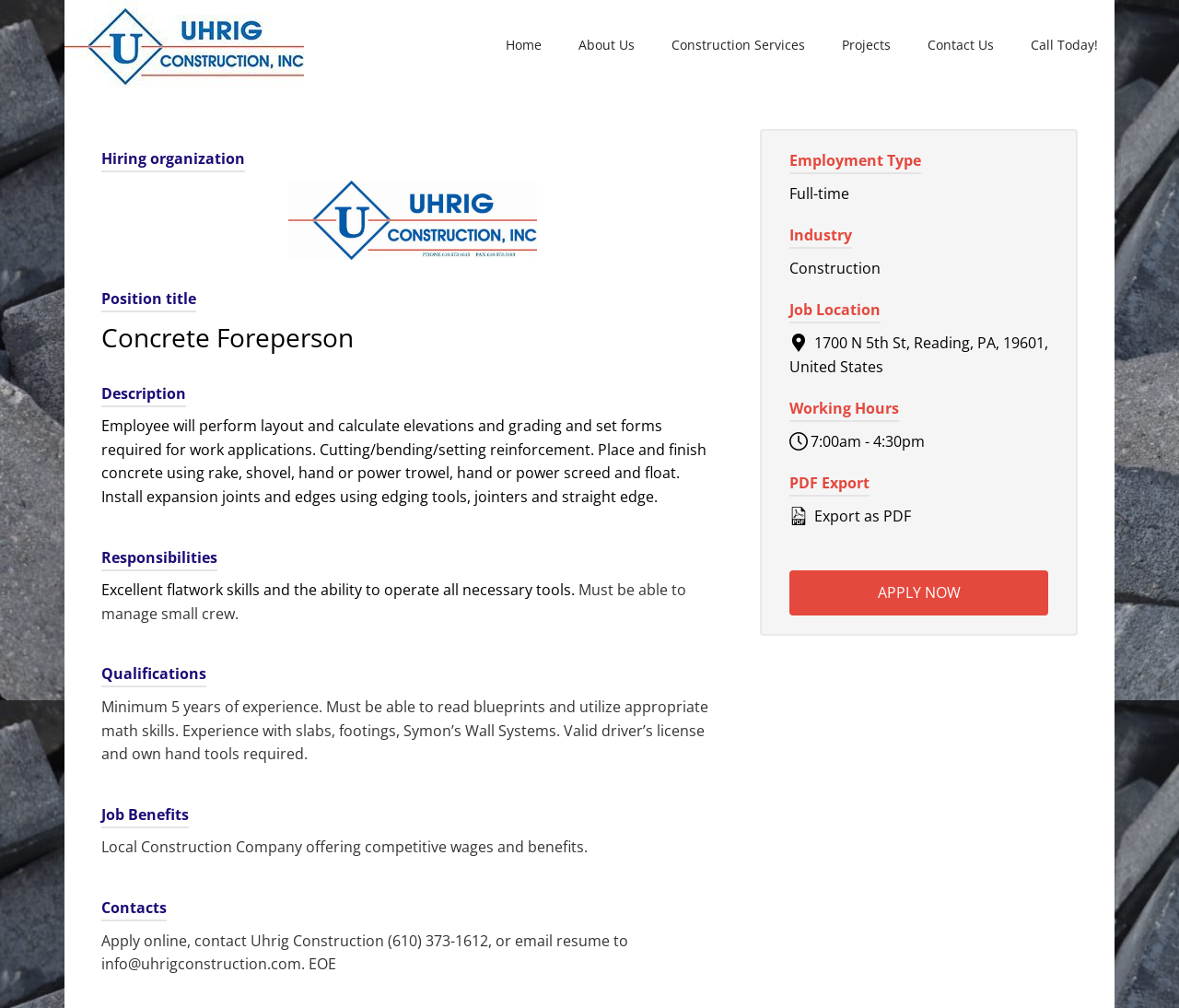Based on the element description: "Apply now", identify the UI element and provide its bounding box coordinates. Use four float numbers between 0 and 1, [left, top, right, bottom].

[0.67, 0.565, 0.889, 0.61]